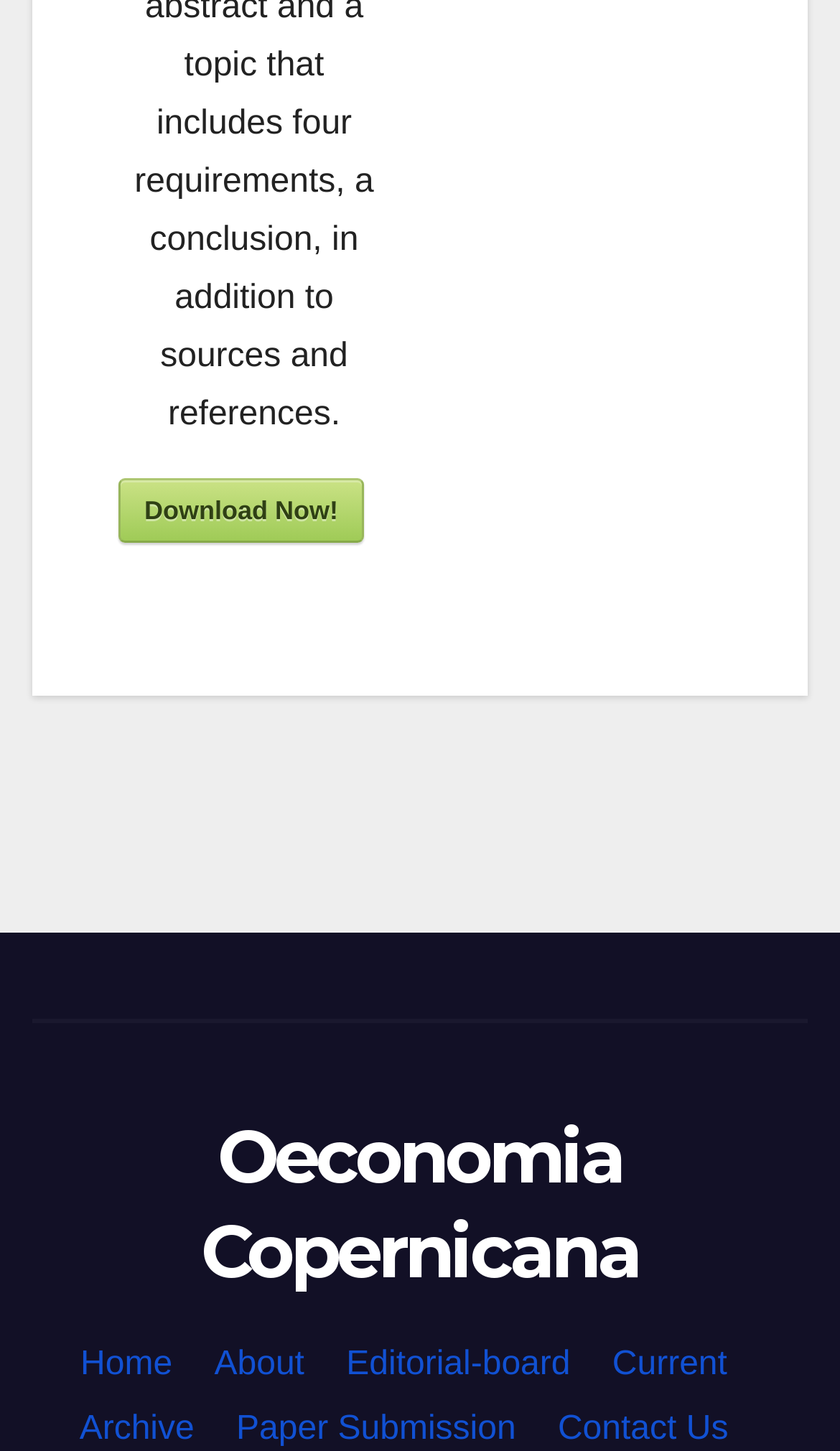What is the name of the journal?
Refer to the screenshot and respond with a concise word or phrase.

Oeconomia Copernicana